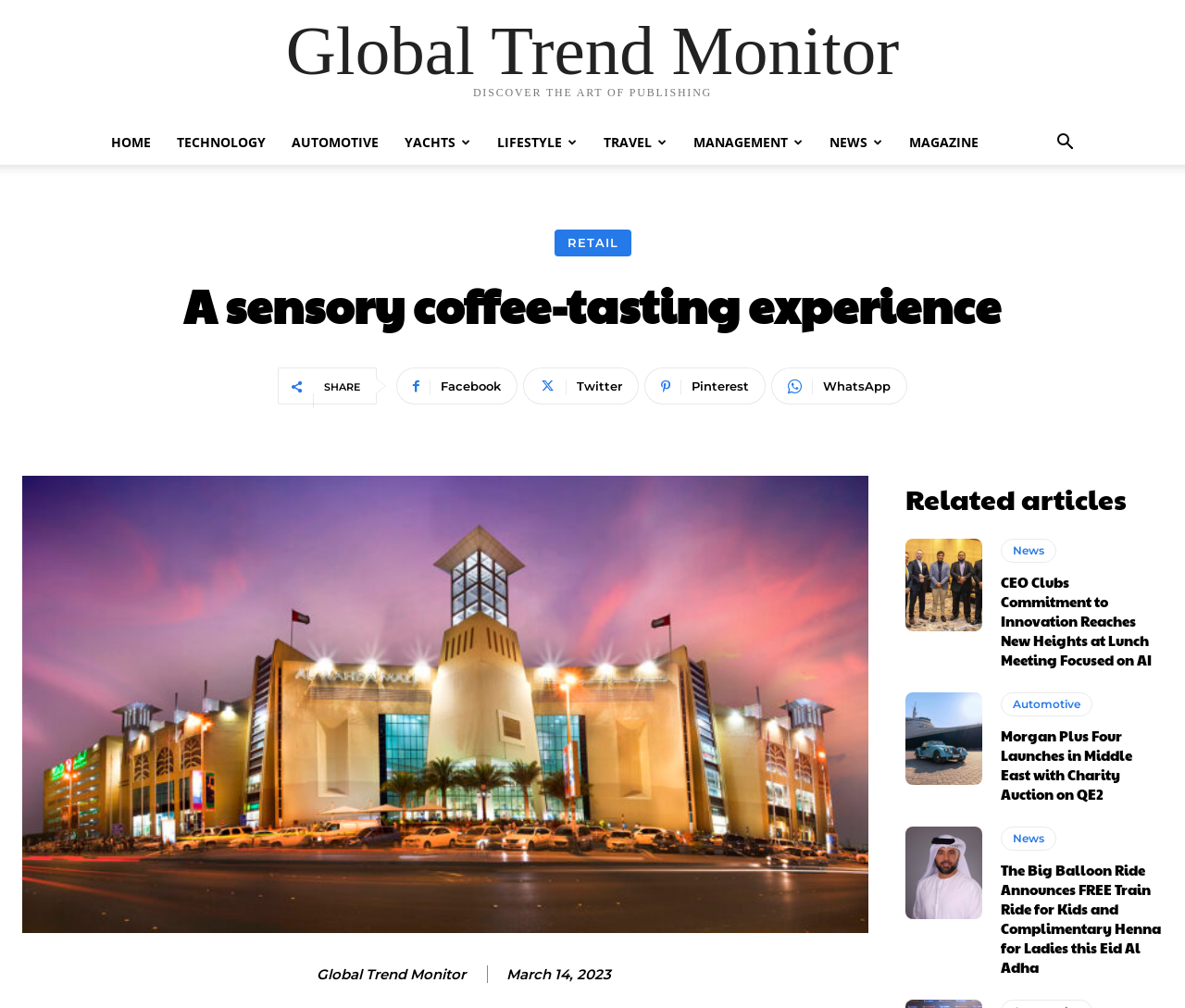Please identify the bounding box coordinates of the clickable element to fulfill the following instruction: "Visit the 'TECHNOLOGY' page". The coordinates should be four float numbers between 0 and 1, i.e., [left, top, right, bottom].

[0.138, 0.119, 0.235, 0.163]